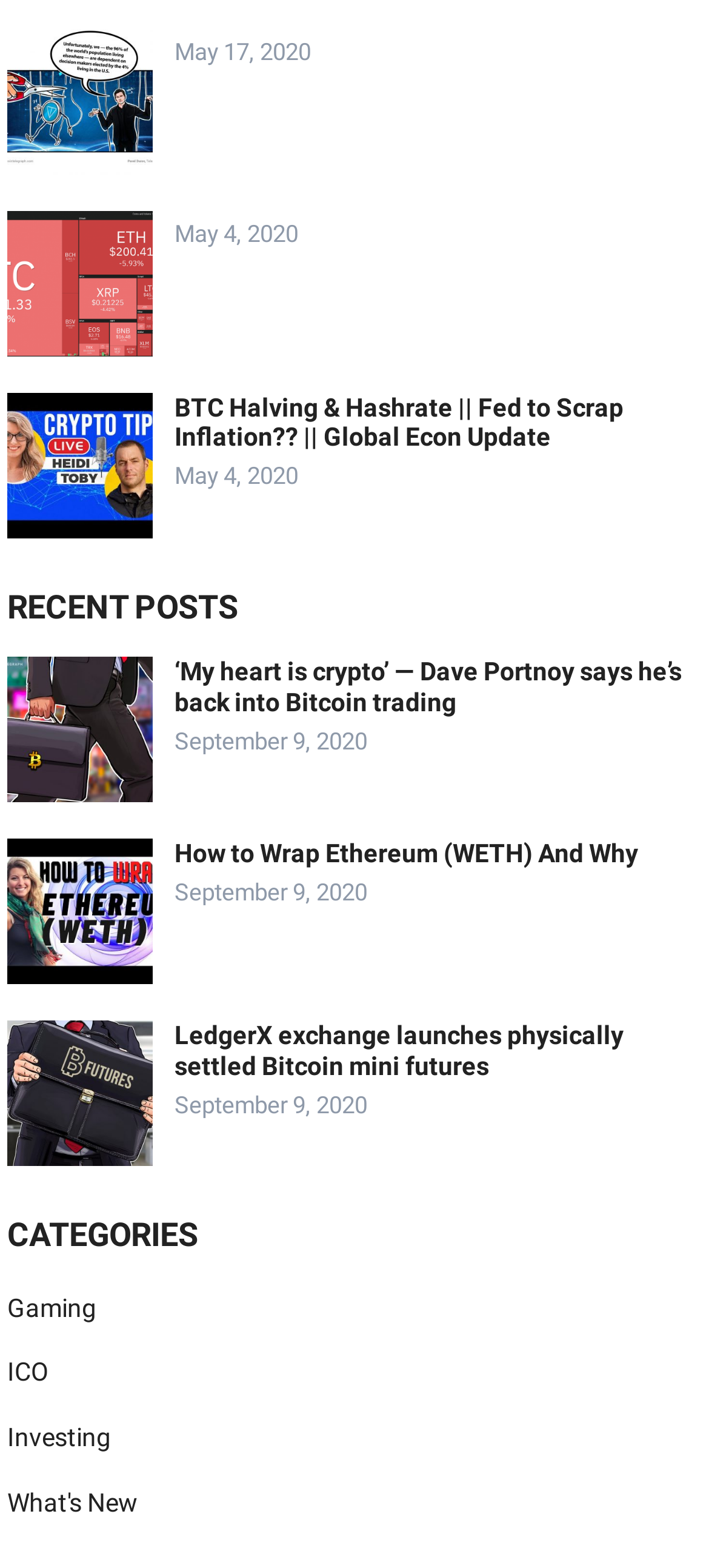Could you determine the bounding box coordinates of the clickable element to complete the instruction: "view recent post about BTC Halving & Hashrate"? Provide the coordinates as four float numbers between 0 and 1, i.e., [left, top, right, bottom].

[0.246, 0.25, 0.879, 0.288]